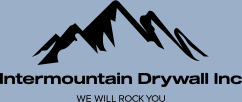What is the primary location of the company?
Please use the image to provide a one-word or short phrase answer.

Bozeman, Montana